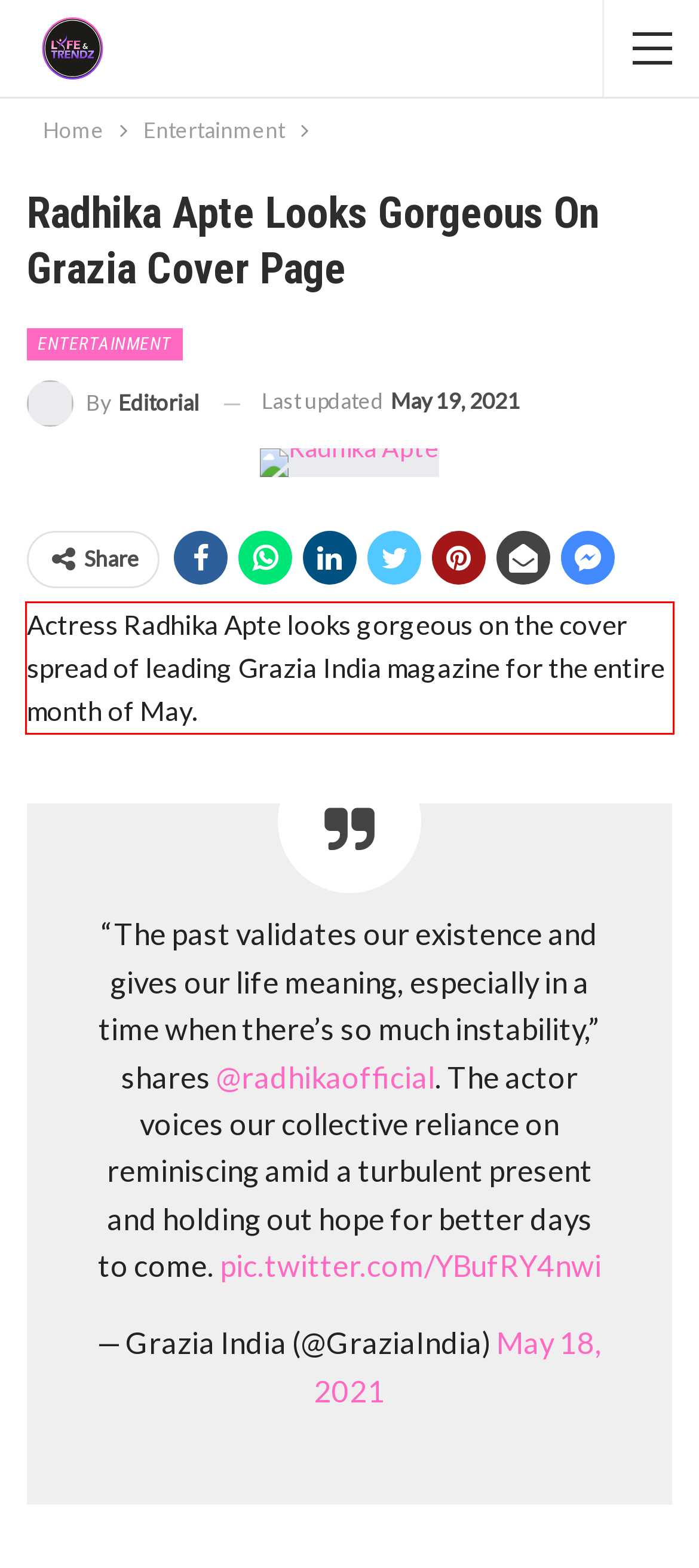You are given a screenshot showing a webpage with a red bounding box. Perform OCR to capture the text within the red bounding box.

Actress Radhika Apte looks gorgeous on the cover spread of leading Grazia India magazine for the entire month of May.